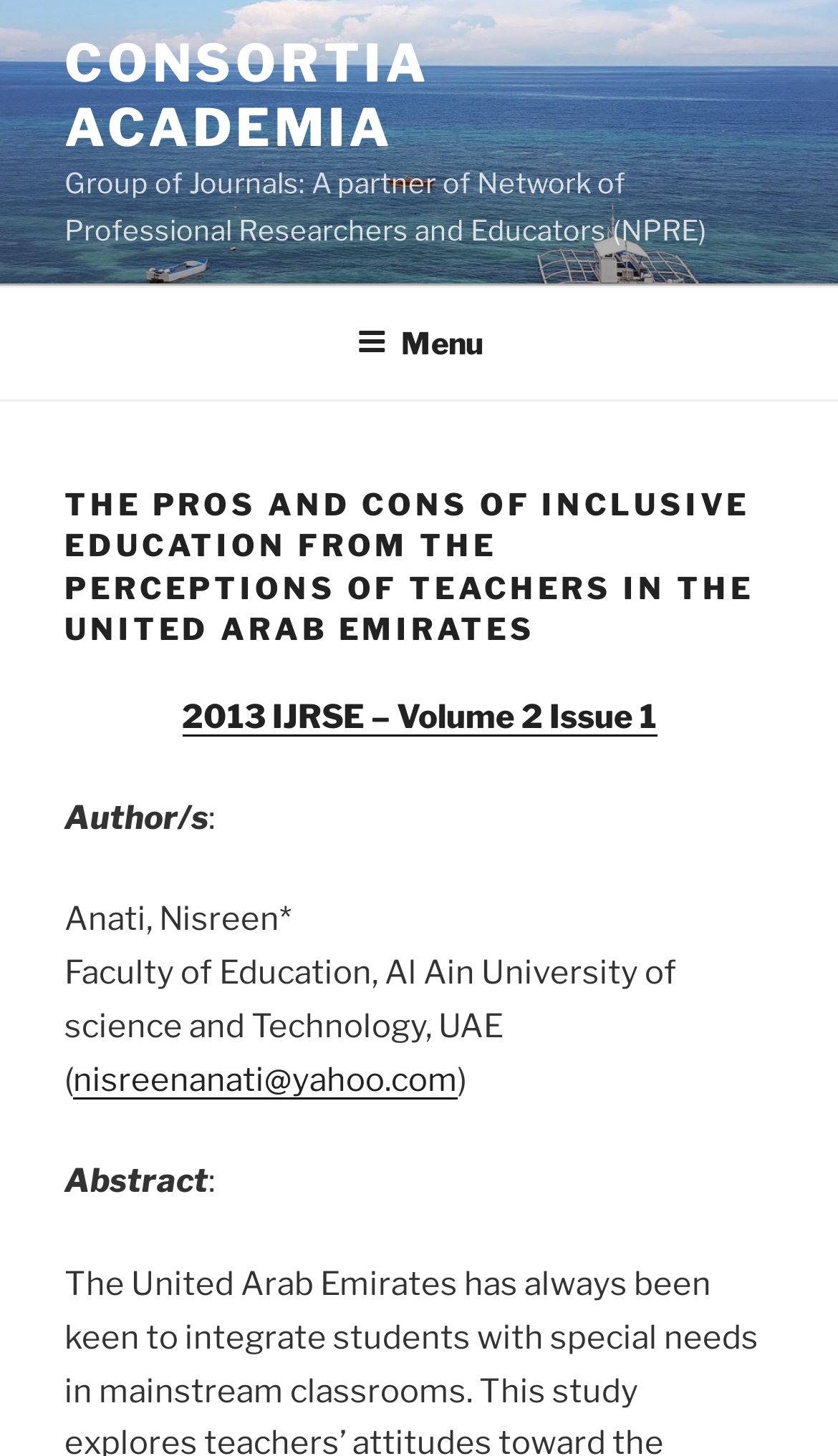From the element description: "nisreenanati@yahoo.com", extract the bounding box coordinates of the UI element. The coordinates should be expressed as four float numbers between 0 and 1, in the order [left, top, right, bottom].

[0.087, 0.729, 0.546, 0.755]